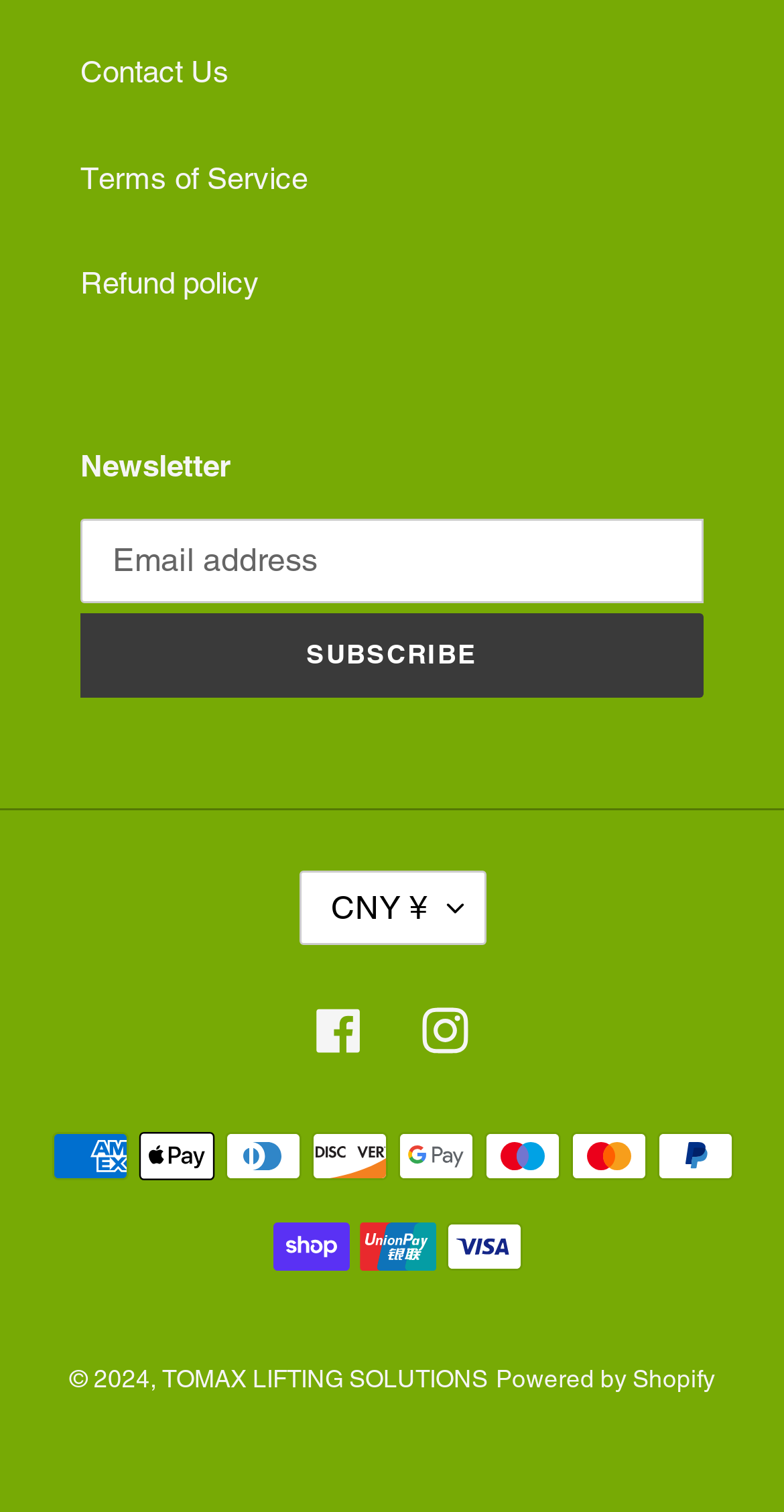Kindly determine the bounding box coordinates for the clickable area to achieve the given instruction: "Check social media".

None